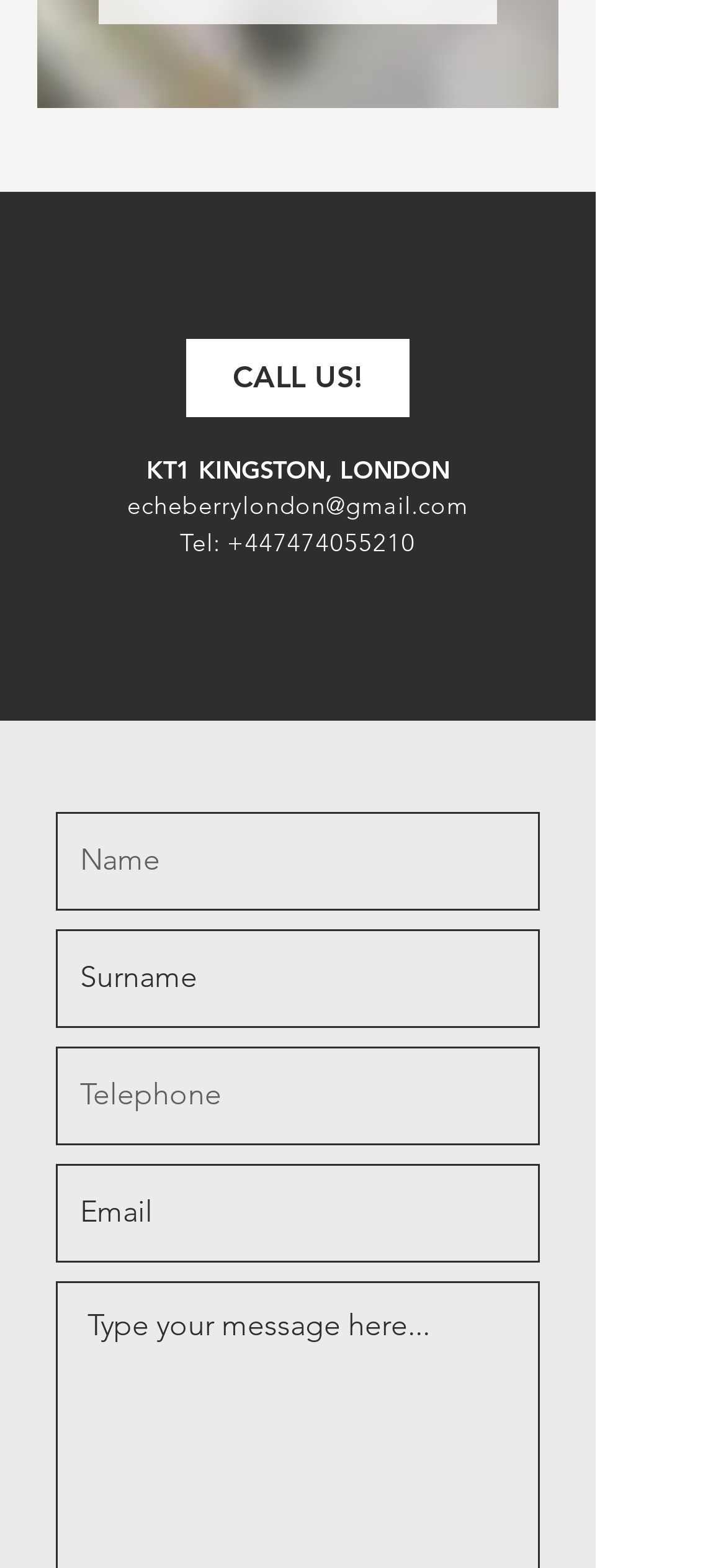Bounding box coordinates are specified in the format (top-left x, top-left y, bottom-right x, bottom-right y). All values are floating point numbers bounded between 0 and 1. Please provide the bounding box coordinate of the region this sentence describes: aria-label="Name" name="name" placeholder="Name"

[0.077, 0.518, 0.744, 0.58]